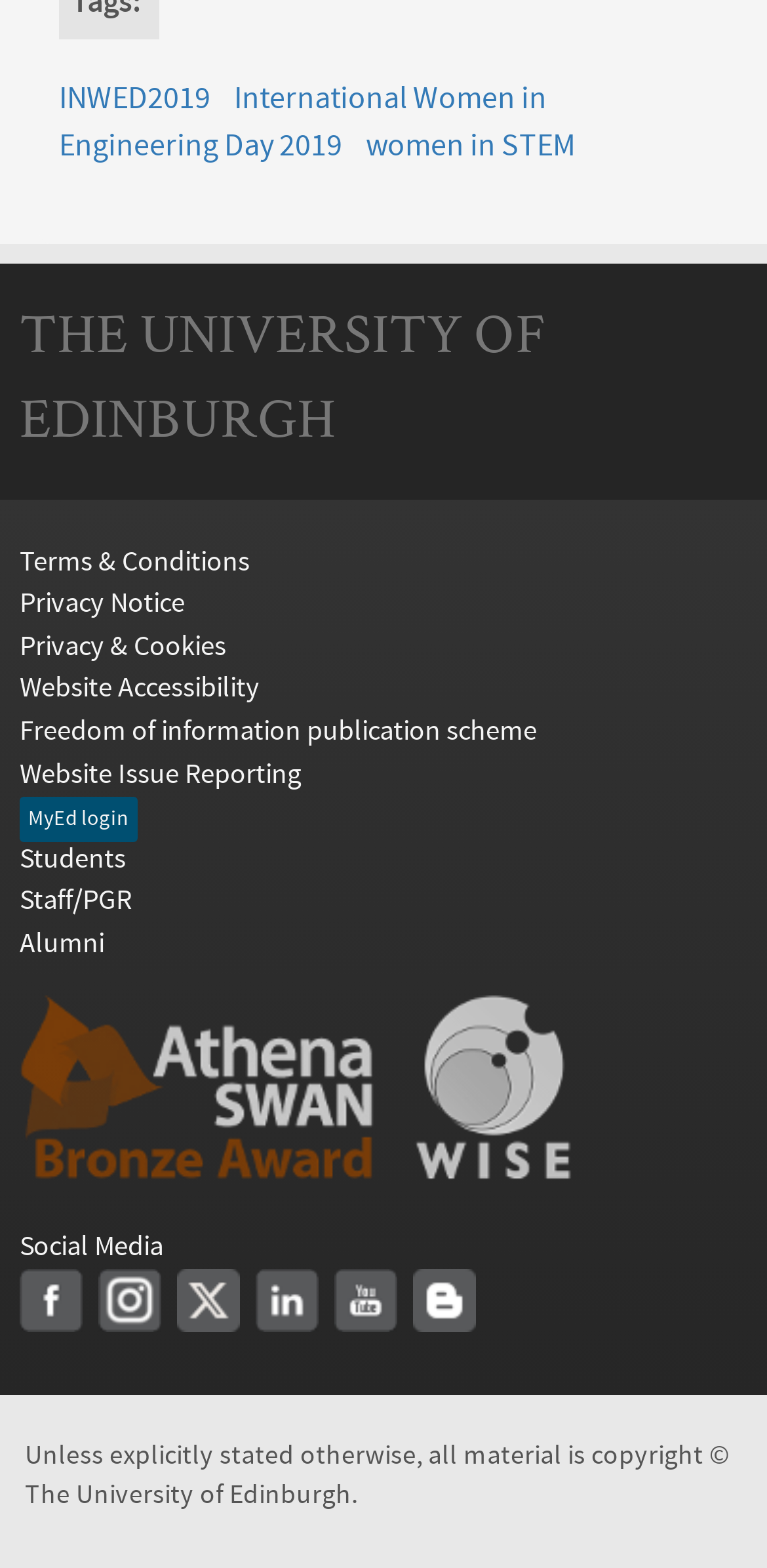Predict the bounding box coordinates of the UI element that matches this description: "INWED2019". The coordinates should be in the format [left, top, right, bottom] with each value between 0 and 1.

[0.077, 0.05, 0.274, 0.075]